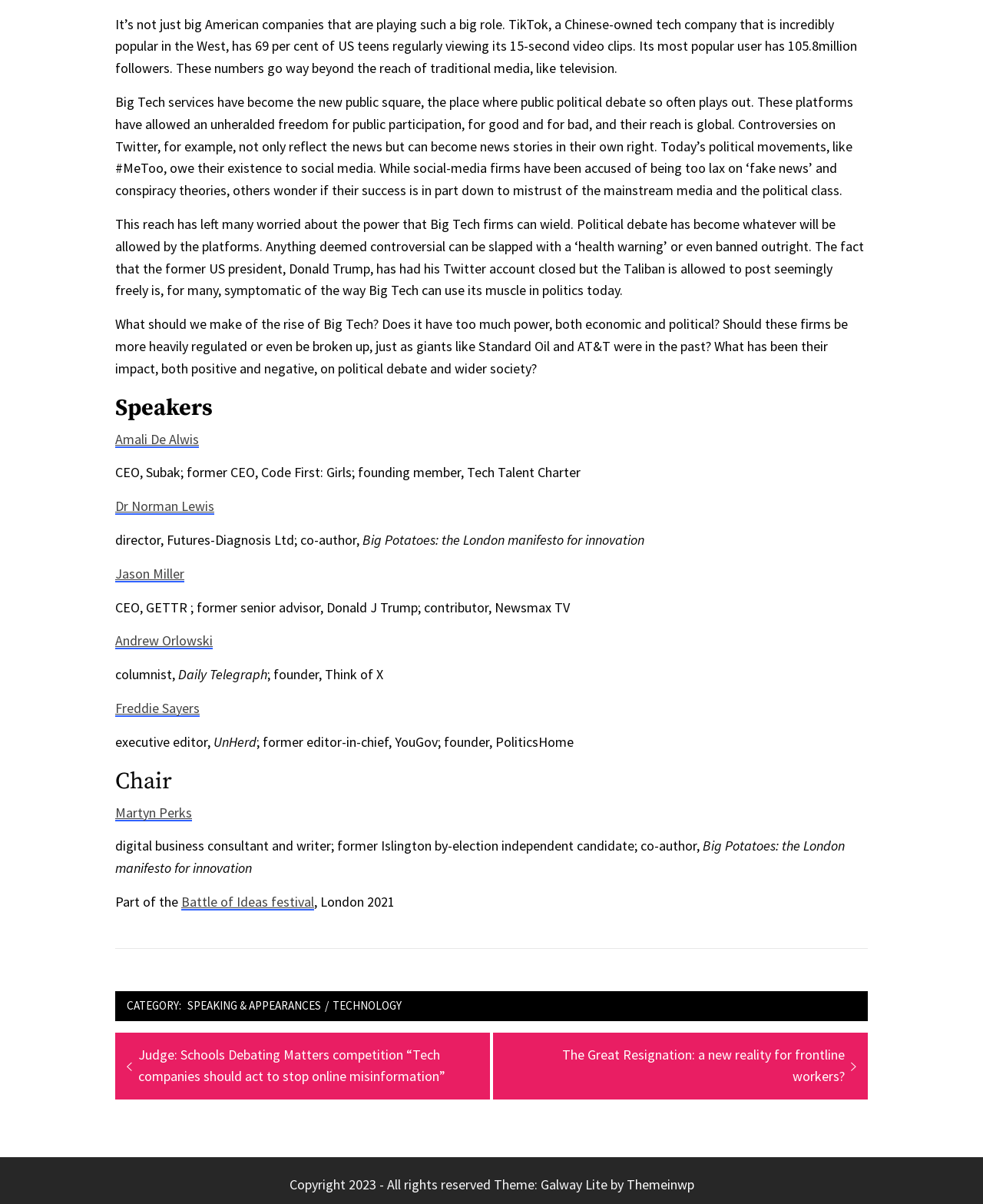Determine the bounding box coordinates of the UI element described below. Use the format (top-left x, top-left y, bottom-right x, bottom-right y) with floating point numbers between 0 and 1: Themeinwp

[0.637, 0.976, 0.706, 0.991]